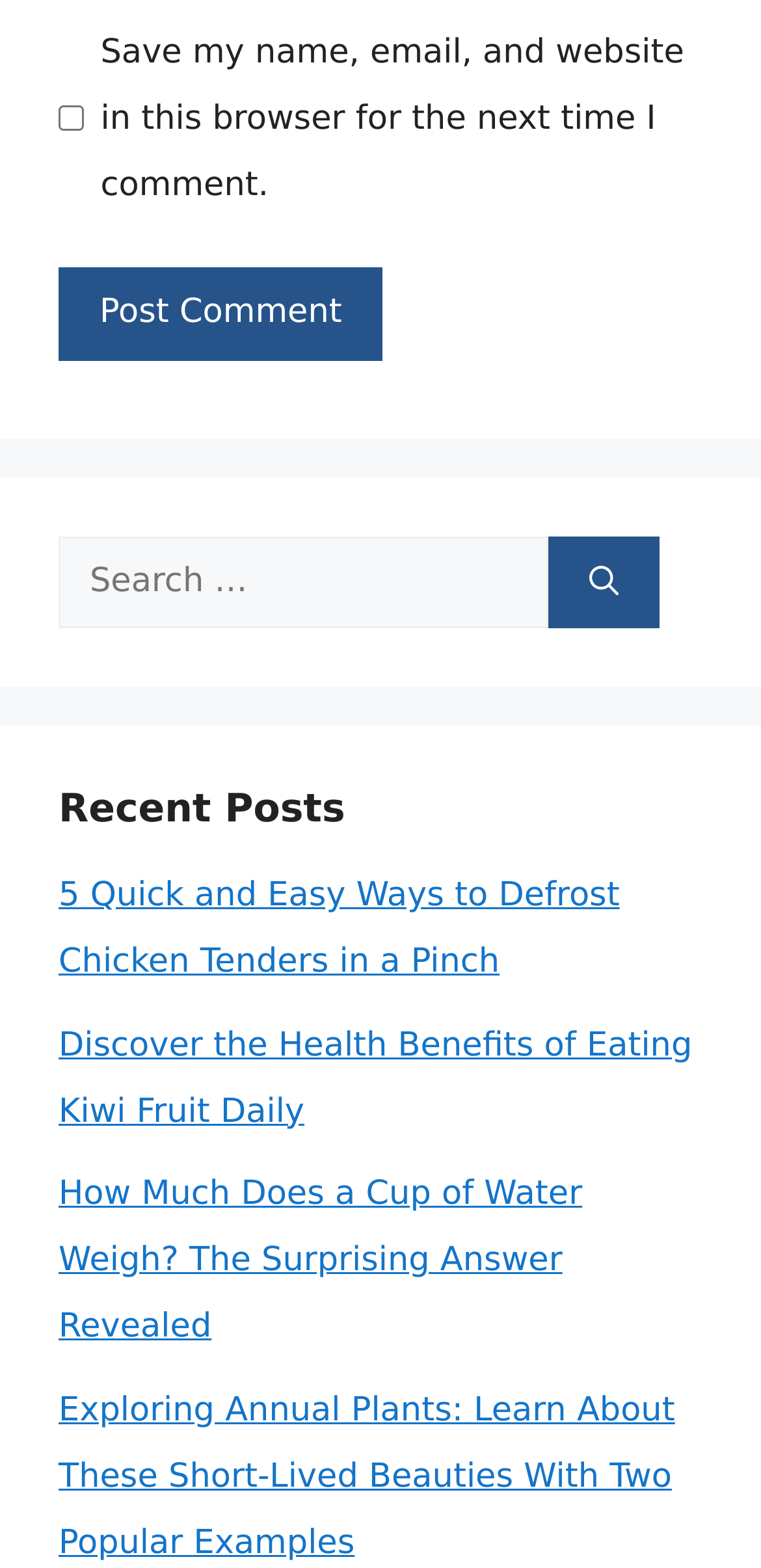Can you give a detailed response to the following question using the information from the image? How many links are listed under 'Recent Posts'?

Under the heading 'Recent Posts' with a bounding box coordinate of [0.077, 0.5, 0.923, 0.53], there are four links listed: '5 Quick and Easy Ways to Defrost Chicken Tenders in a Pinch', 'Discover the Health Benefits of Eating Kiwi Fruit Daily', 'How Much Does a Cup of Water Weigh? The Surprising Answer Revealed', and 'Exploring Annual Plants: Learn About These Short-Lived Beauties With Two Popular Examples'.